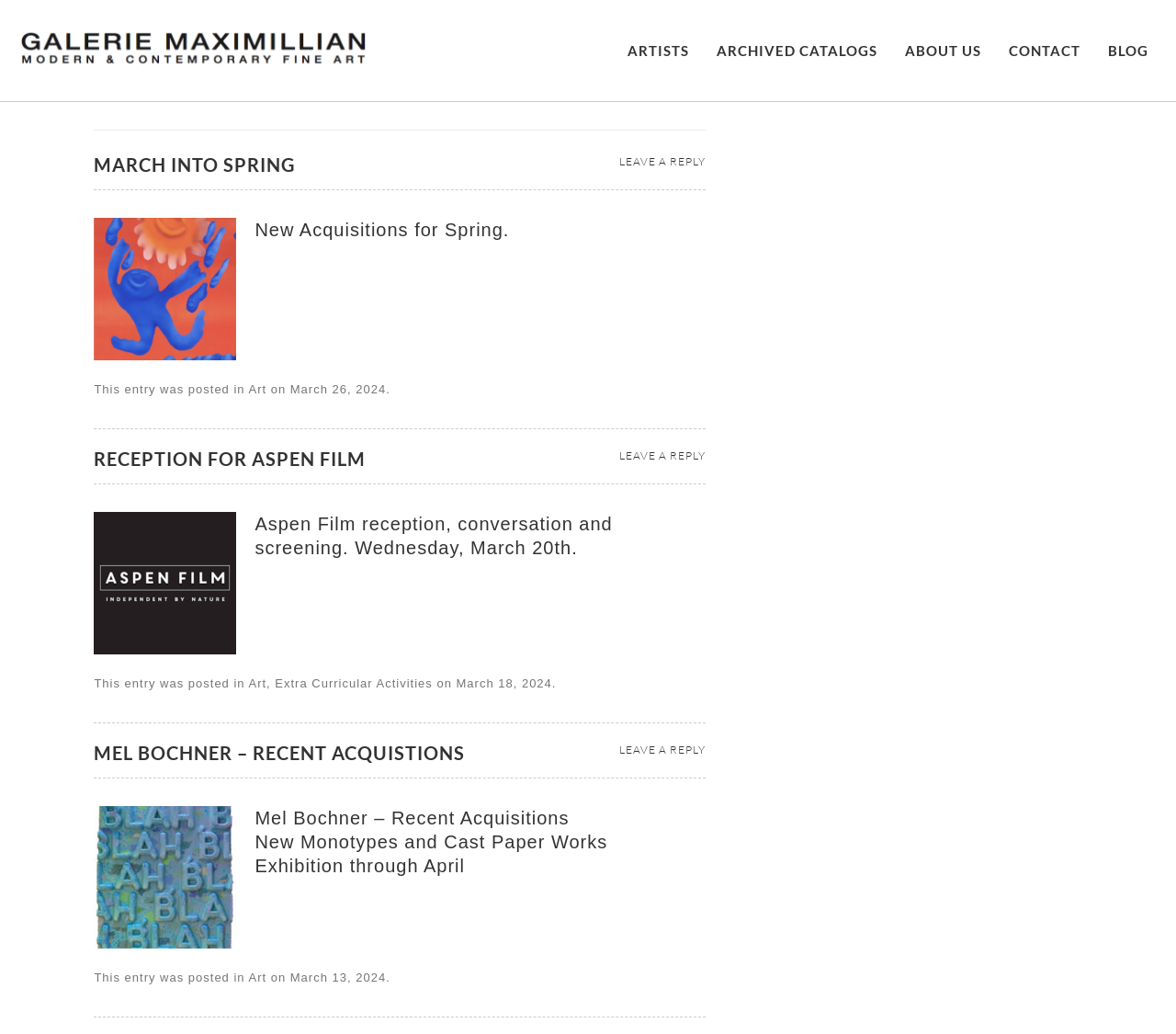How many articles are on this webpage?
Based on the screenshot, provide your answer in one word or phrase.

3